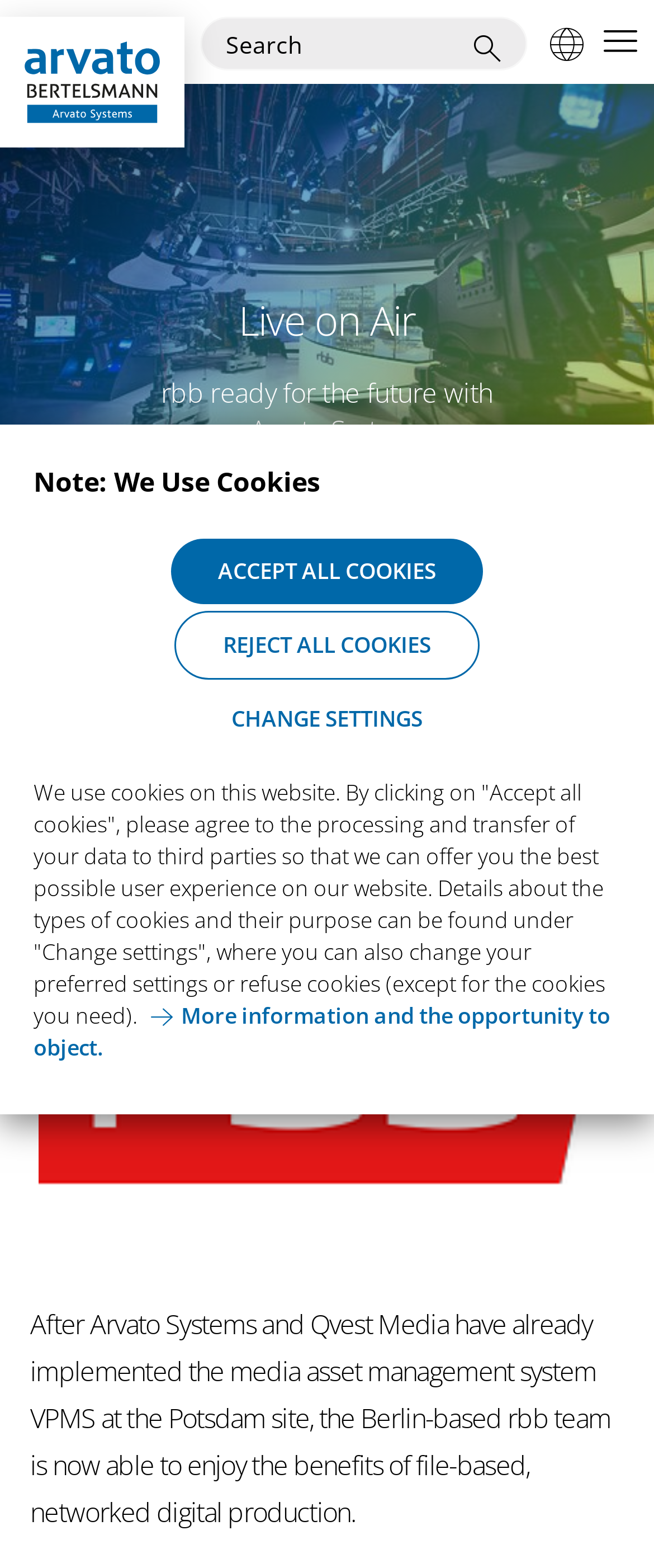Generate a comprehensive caption for the webpage you are viewing.

The webpage is about Arvato Systems' Media Asset Management at rbb. At the top left, there is a website logo and a "home" link. Next to it, there is a search bar with a "Submit search" button. On the top right, there is a button with an icon.

Below the top section, there is a large image that spans the entire width of the page, with a heading "Live on Air" above it. The image is followed by another heading "rbb ready for the future with Arvato Systems".

On the left side of the page, there are three links: "About Arvato Systems", "References", and "RBB". Below these links, there is a section with a heading "Multi-Site Networking Reduces Costs and Creates Lots of Benefits". This section contains an image of the rbb logo and a paragraph of text describing the benefits of file-based, networked digital production.

On the right side of the page, there is a section with a heading "YOUR CONTACT" and an image of a person, Nicolas Ley.

At the bottom of the page, there is a section about cookies, with a heading "Note: We Use Cookies" and a paragraph of text explaining the use of cookies on the website. There are three buttons: "ACCEPT ALL COOKIES", "REJECT ALL COOKIES", and "CHANGE SETTINGS". Below this section, there are three categories of cookies: "Functional Cookies", "Analytical Cookies", and "Marketing Cookies", each with a brief description. Finally, there are two buttons: "CONFIRM CHANGES" and "CANCEL".